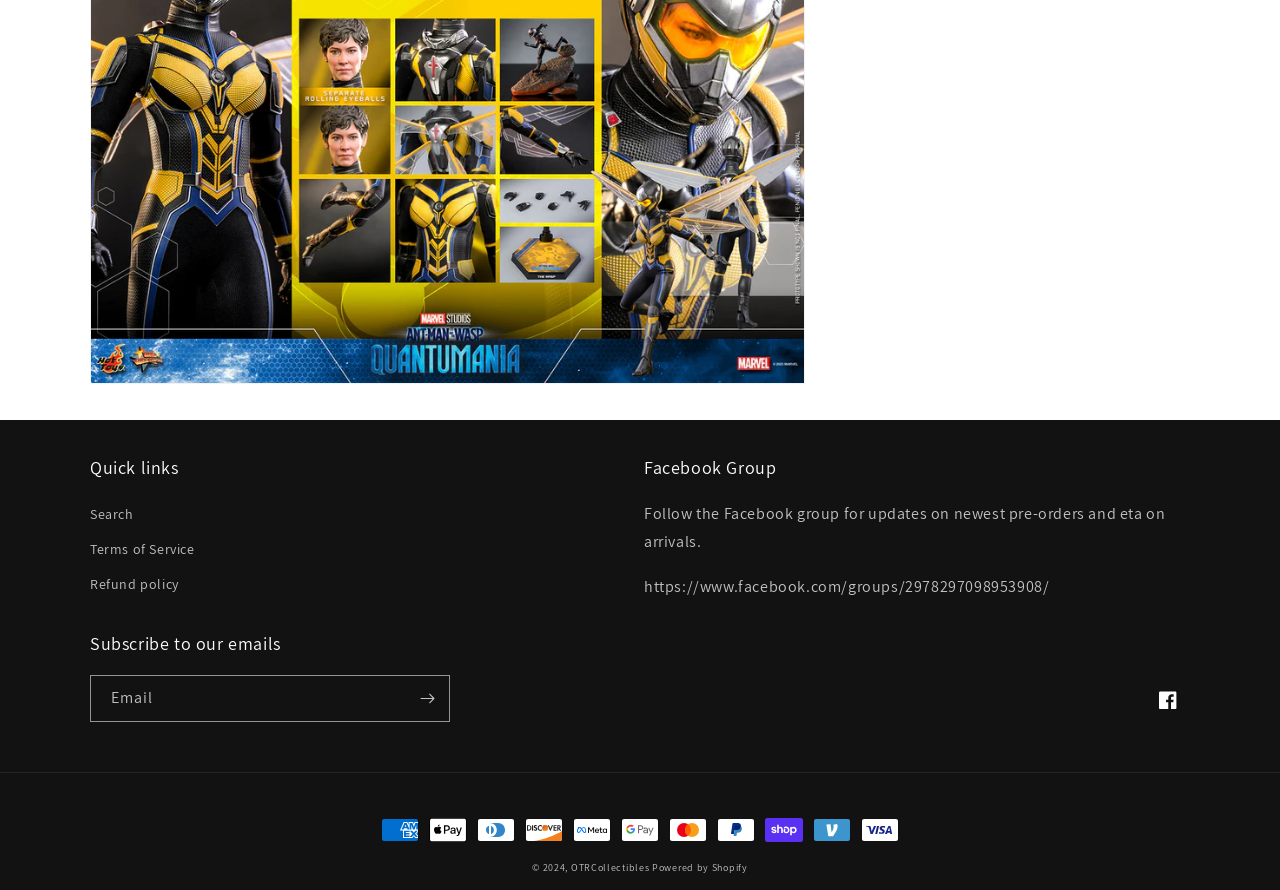Provide the bounding box coordinates of the HTML element described by the text: "Terms of Service". The coordinates should be in the format [left, top, right, bottom] with values between 0 and 1.

[0.07, 0.597, 0.152, 0.637]